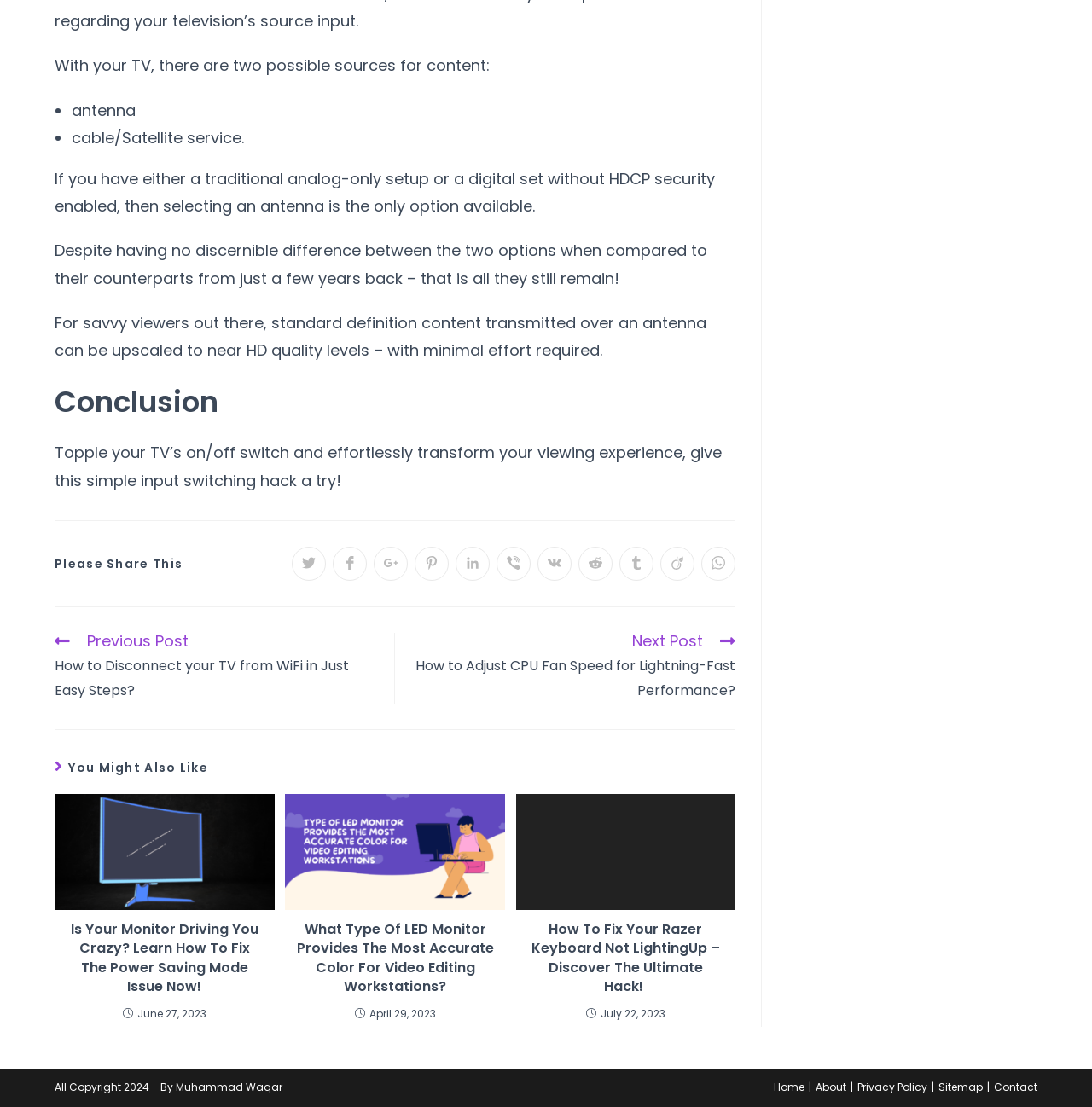Please provide a detailed answer to the question below based on the screenshot: 
What is the title of the first recommended article?

The webpage has a section titled 'You Might Also Like' and lists several article recommendations, with the first one being 'Is Your Monitor Driving You Crazy? Learn How to Fix the Power Saving Mode Issue Now!'